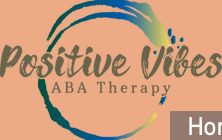Capture every detail in the image and describe it fully.

The image prominently features the logo of "Positive Vibes ABA Therapy," showcasing a vibrant and inviting design. The logo includes the words "Positive Vibes" in a bold, flowing script, evoking a sense of warmth and optimism. Below this, the words "ABA Therapy" are presented in a more straightforward style, indicating the organization’s focus on Applied Behavior Analysis, a therapeutic approach often used for individuals with autism. The background is a soft peach color, contrasting beautifully with the typography, while a colorful brushstroke encircles the text, enhancing the visual appeal and suggesting a nurturing and supportive environment. This logo is part of a holistic approach aimed at promoting positive behavioral transformation and aiding local resources for families and individuals in need of support.